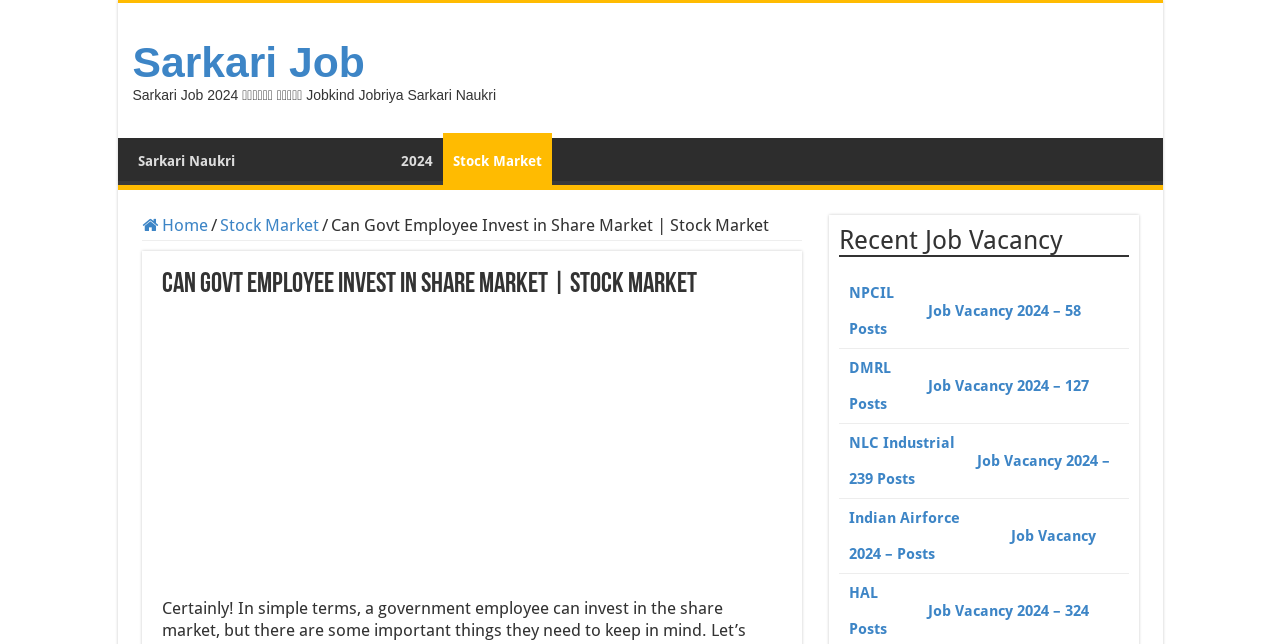Answer in one word or a short phrase: 
What is the topic of the main article?

Investing in share market